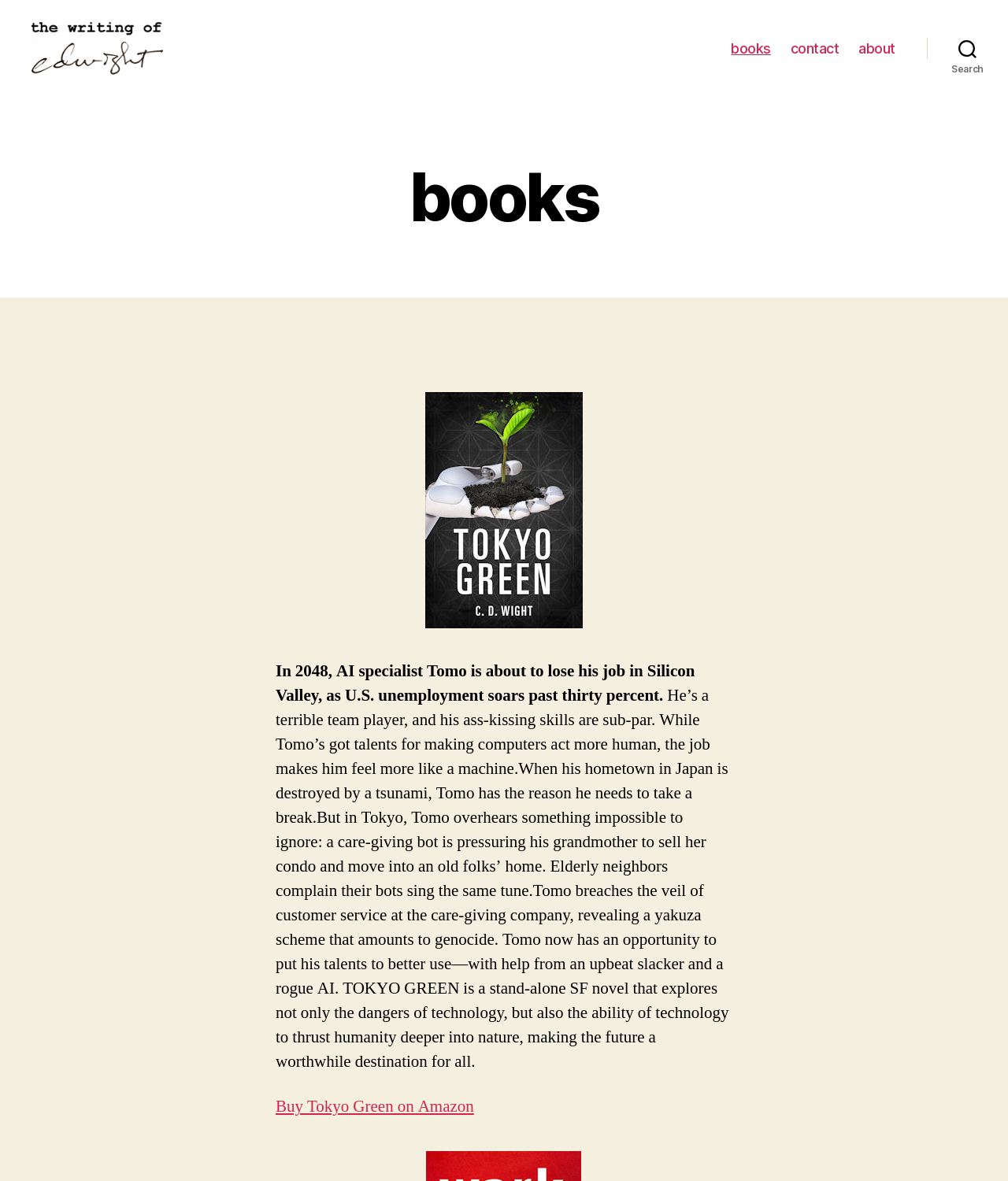Generate a thorough caption detailing the webpage content.

The webpage is about books, specifically featuring a novel called "Tokyo Green". At the top left corner, there is a link to "cdwight.com" accompanied by an image with the same name. 

On the top right side, there is a horizontal navigation menu with three links: "books", "contact", and "about". 

Below the navigation menu, there is a search button on the right side. 

The main content of the page is a header section with a heading that says "books". Below the header, there is a figure with a link, but no descriptive text. 

The main text of the page is a summary of the novel "Tokyo Green", which describes the story of an AI specialist named Tomo and his journey to uncover a yakuza scheme involving care-giving bots. 

At the bottom of the summary, there is a link to "Buy Tokyo Green on Amazon".